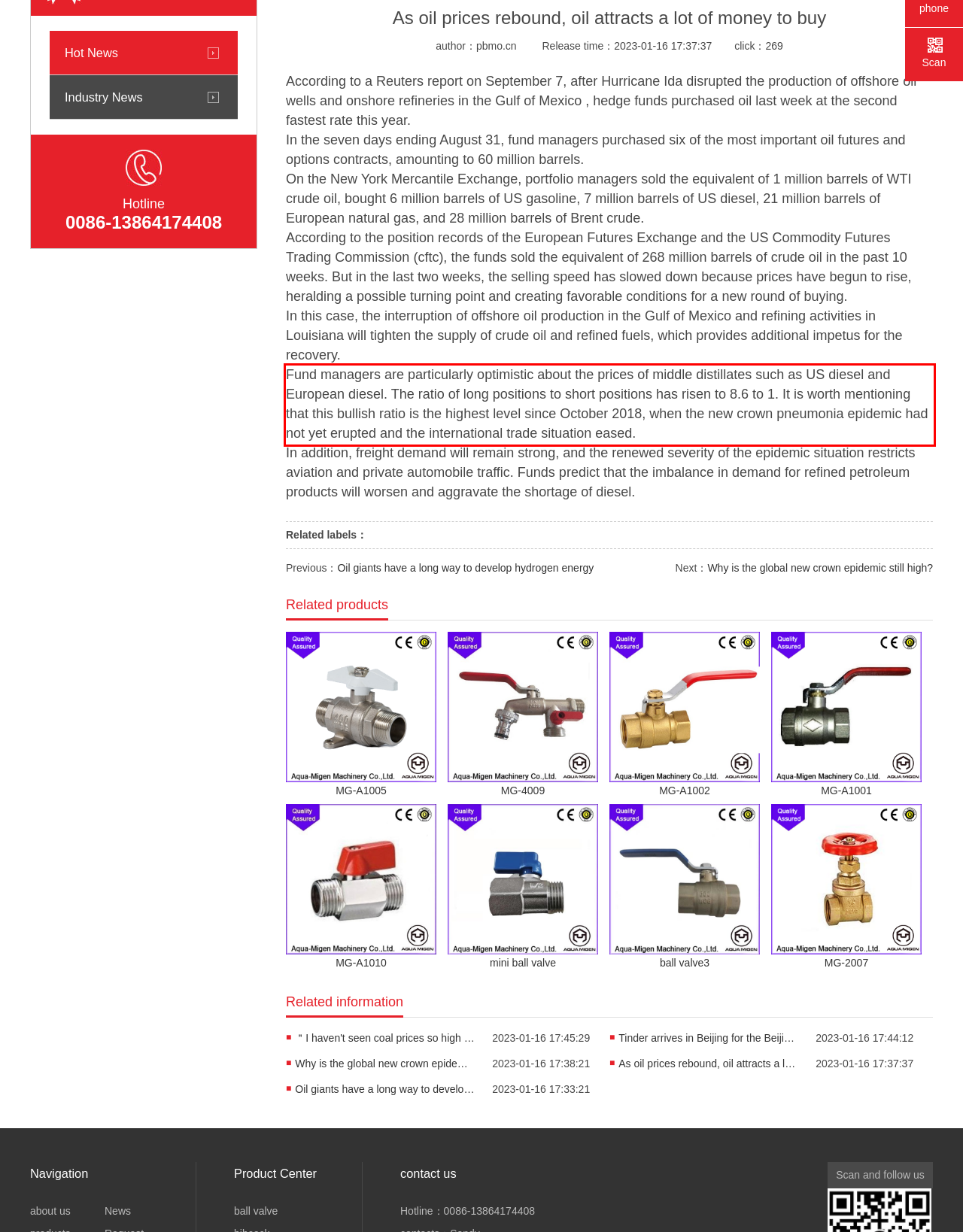You have a webpage screenshot with a red rectangle surrounding a UI element. Extract the text content from within this red bounding box.

Fund managers are particularly optimistic about the prices of middle distillates such as US diesel and European diesel. The ratio of long positions to short positions has risen to 8.6 to 1. It is worth mentioning that this bullish ratio is the highest level since October 2018, when the new crown pneumonia epidemic had not yet erupted and the international trade situation eased.